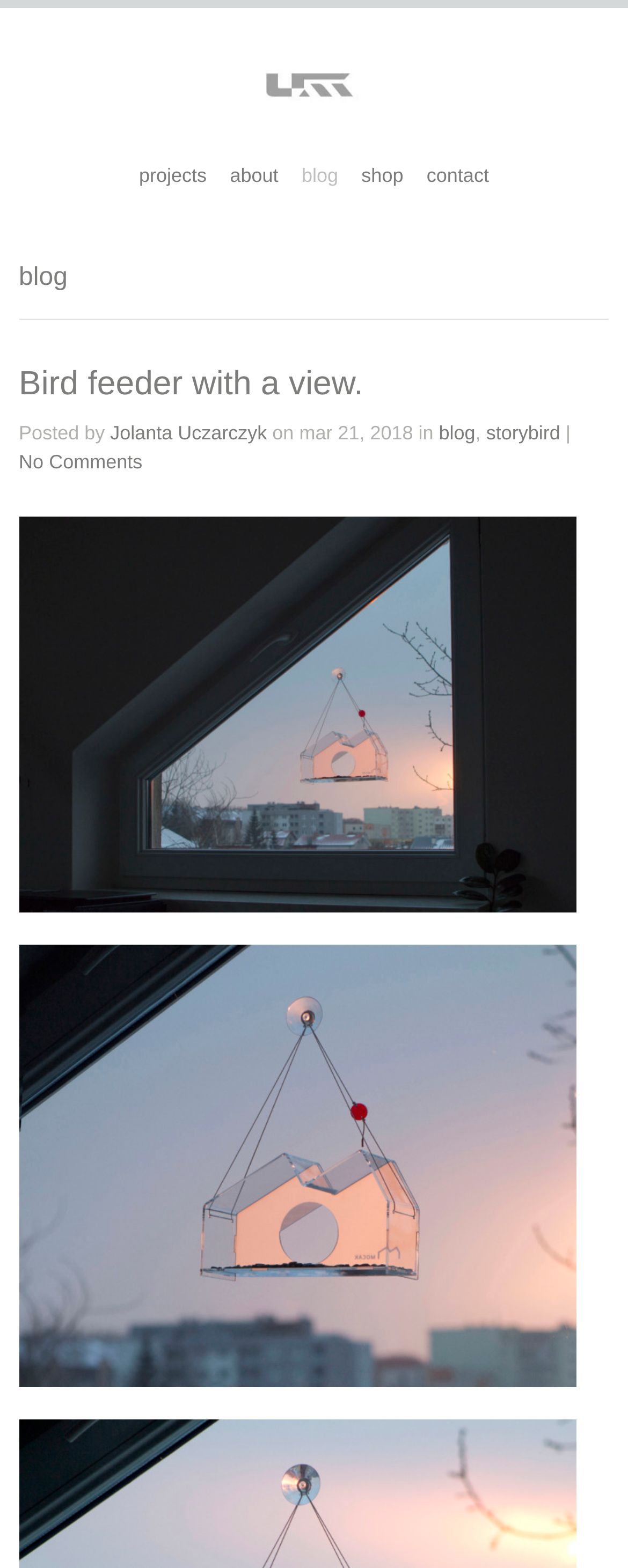What is the author of the blog post?
Based on the image, please offer an in-depth response to the question.

I found the author's name by looking at the heading 'Jolanta Uczarczyk' at the top of the page, and also by seeing the link 'Jolanta Uczarczyk' next to 'Posted by' in the blog post metadata.